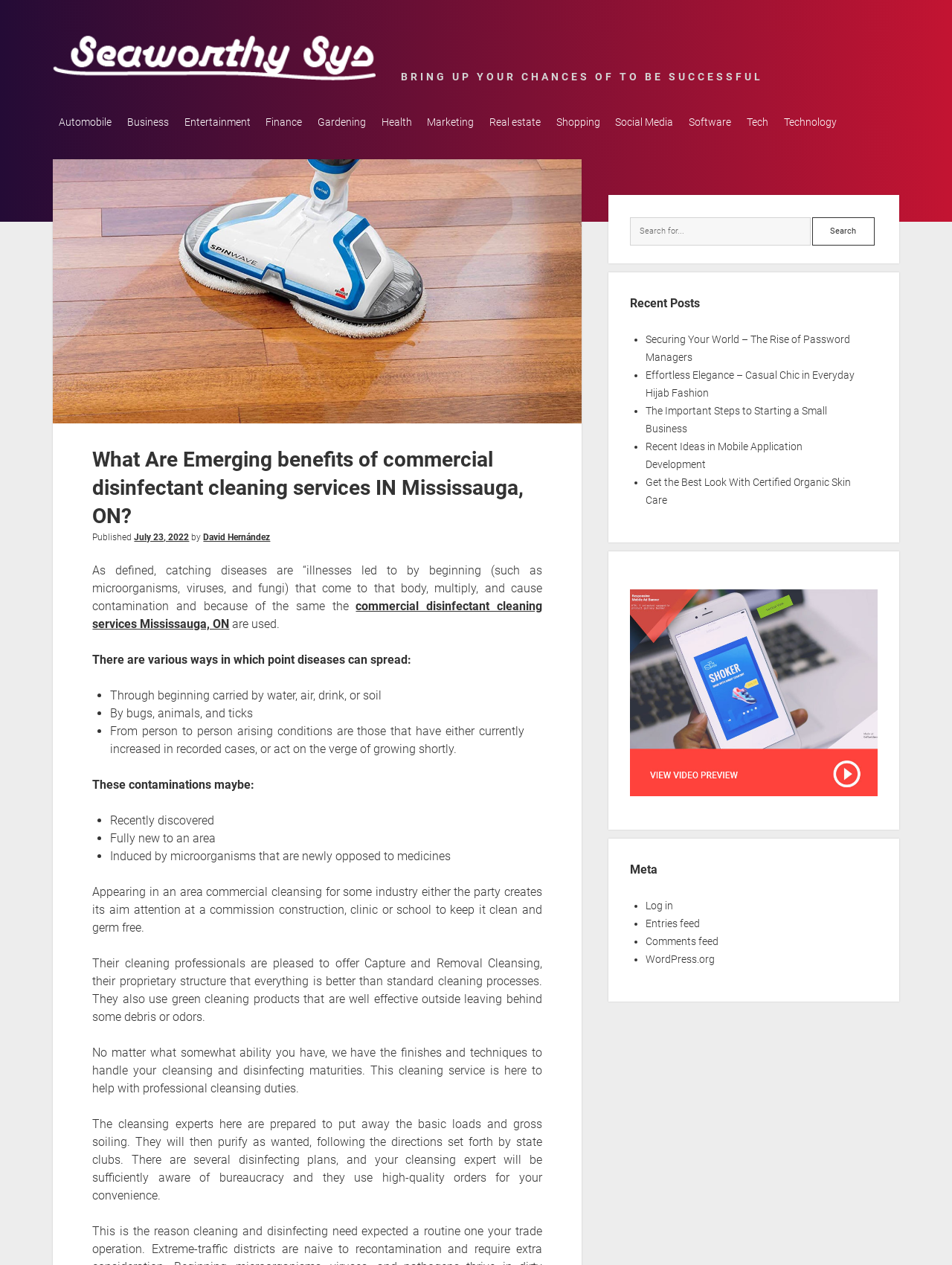What are the categories of posts listed on the sidebar?
With the help of the image, please provide a detailed response to the question.

I found the categories of posts listed on the sidebar by looking at the headings 'Recent Posts' and 'Meta', which suggest that they are categories of posts or articles on the website.